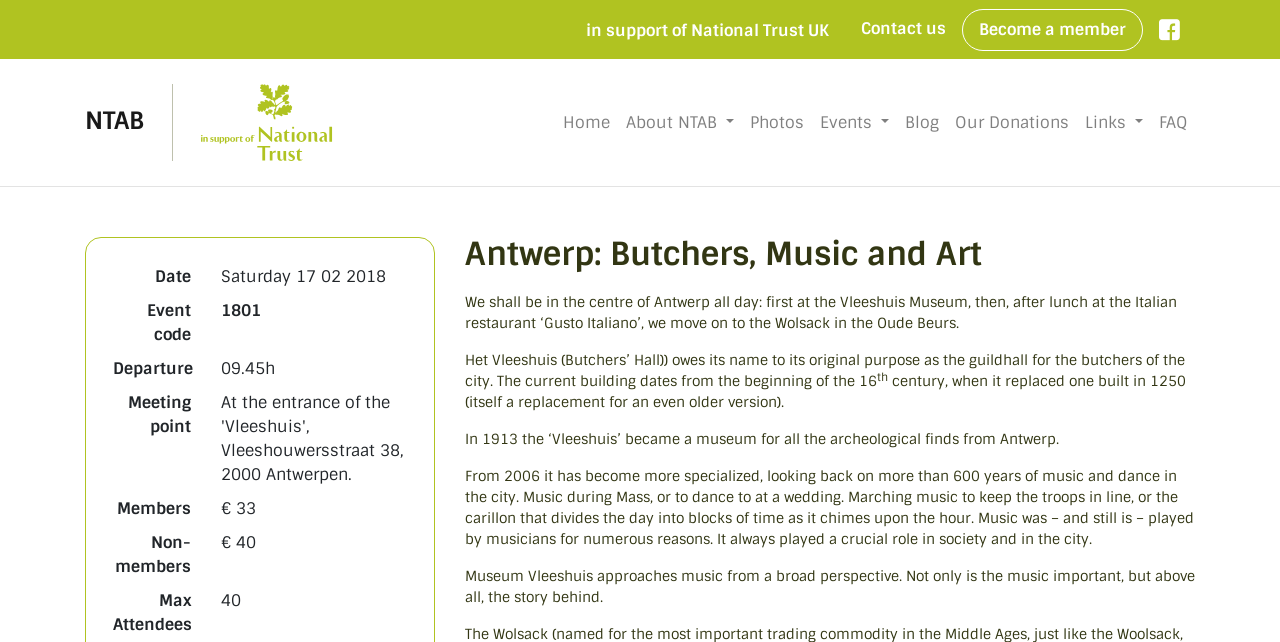Please identify the bounding box coordinates of the clickable area that will fulfill the following instruction: "Click the 'Become a member' link". The coordinates should be in the format of four float numbers between 0 and 1, i.e., [left, top, right, bottom].

[0.752, 0.014, 0.893, 0.079]